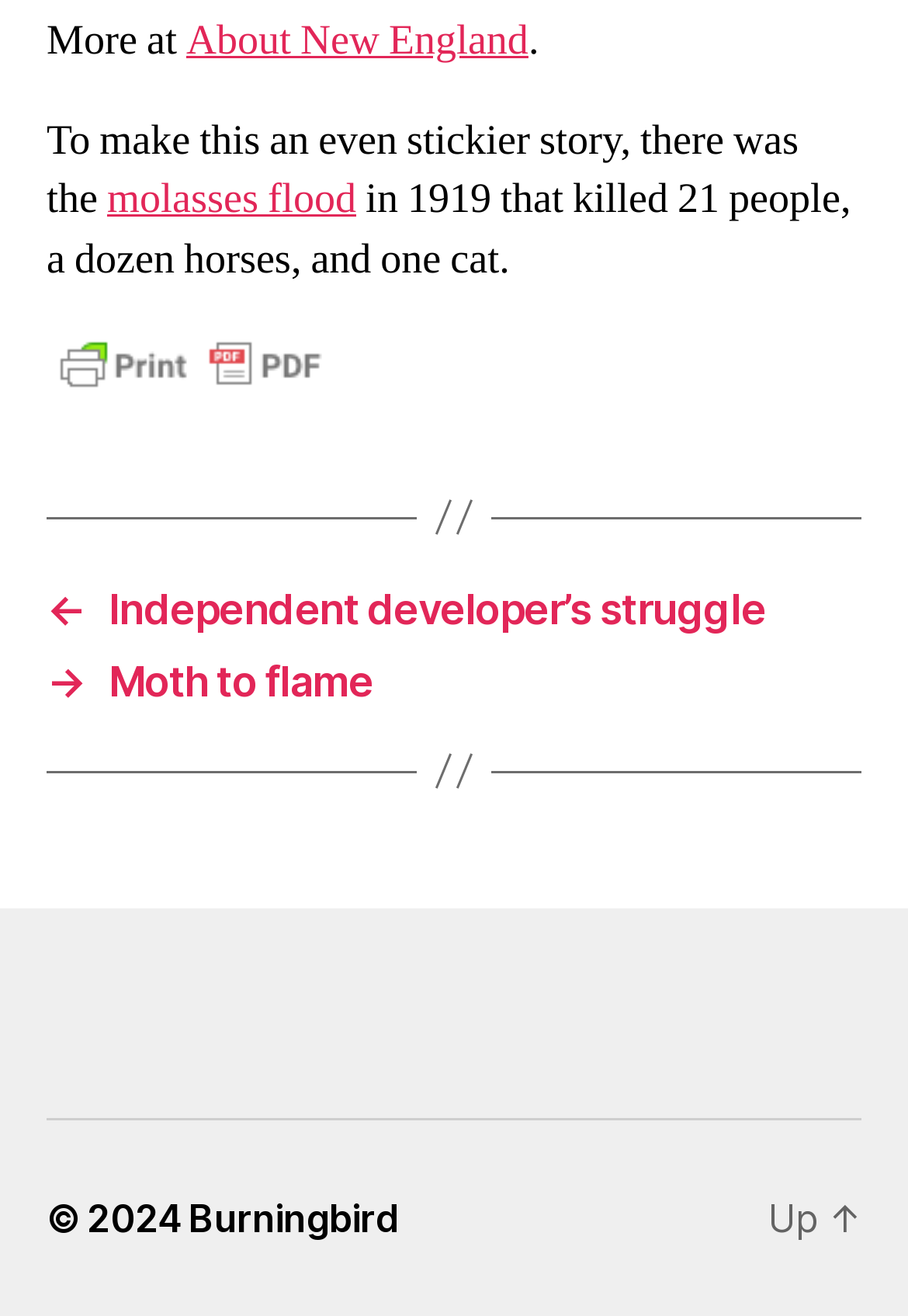Answer the following query concisely with a single word or phrase:
What is the name of the website?

Burningbird